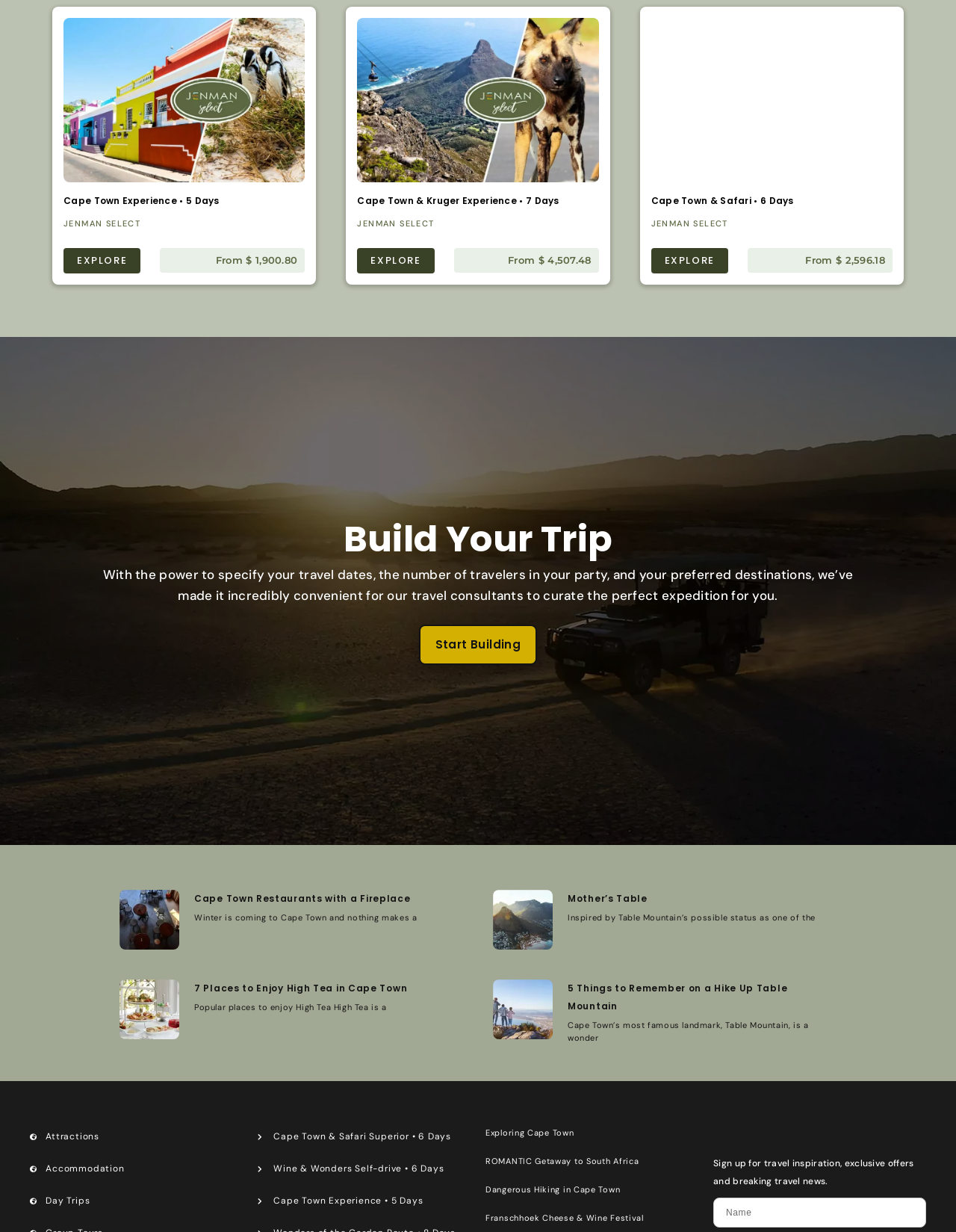What is the purpose of the textbox at the bottom of the webpage?
Based on the image, give a one-word or short phrase answer.

To sign up for travel inspiration